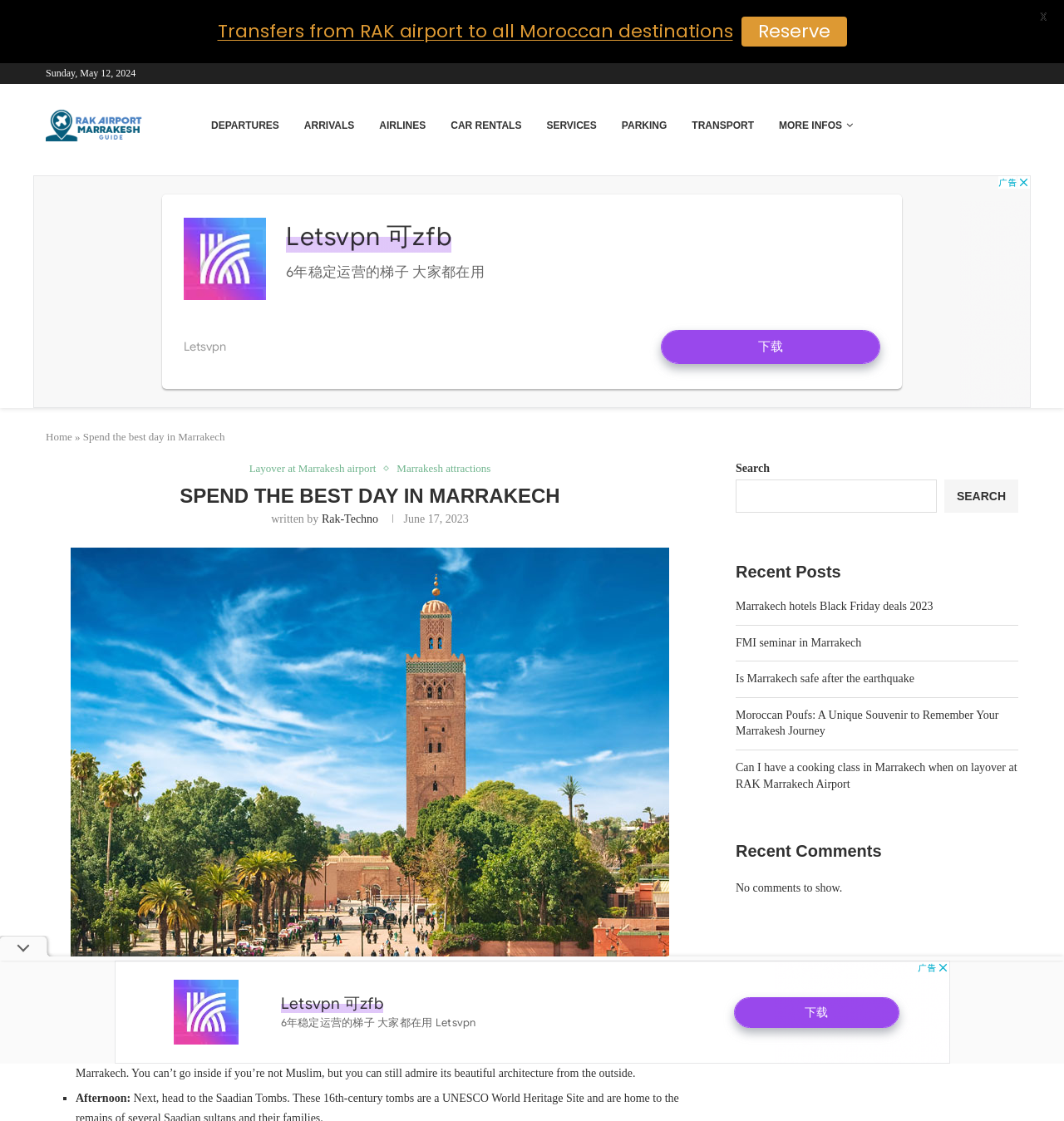Respond concisely with one word or phrase to the following query:
What is the purpose of the link 'Layover at Marrakesh airport'?

To provide information about layovers